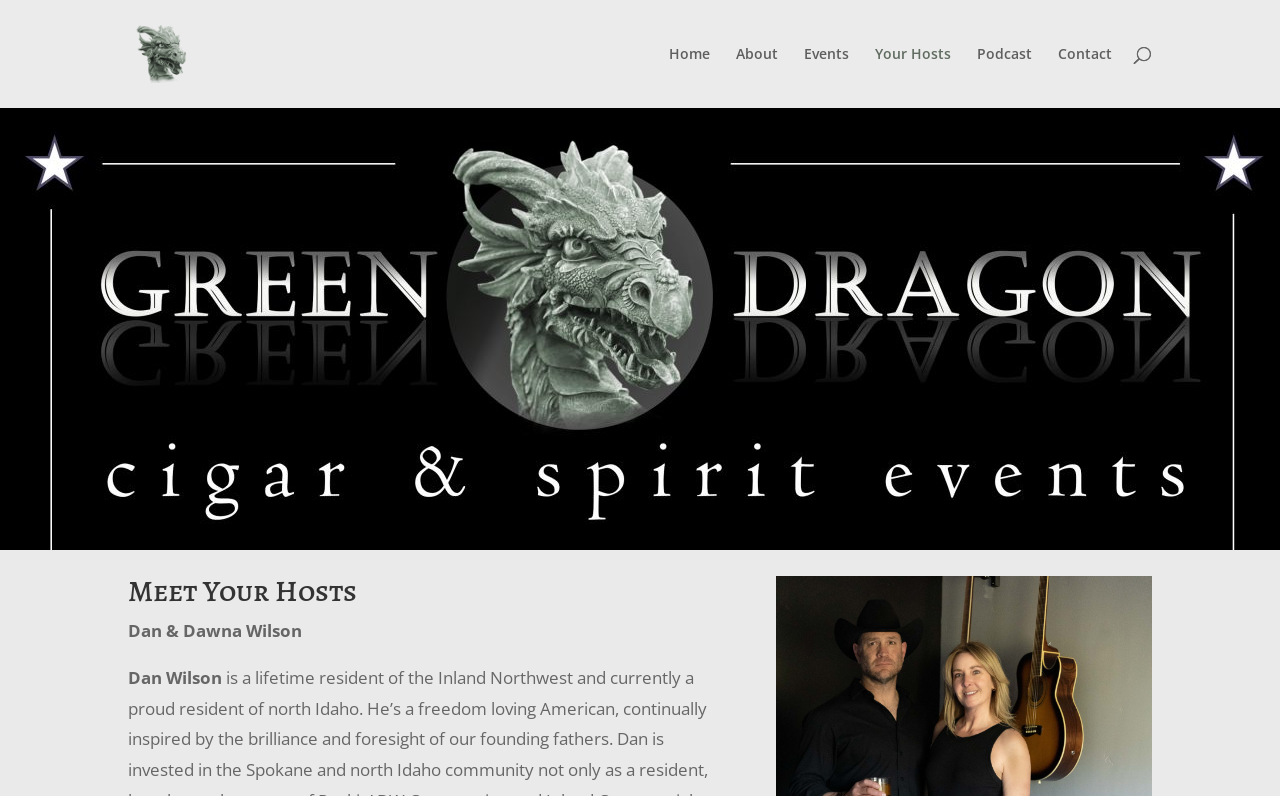Is there a search bar available on the webpage?
Provide a one-word or short-phrase answer based on the image.

Yes